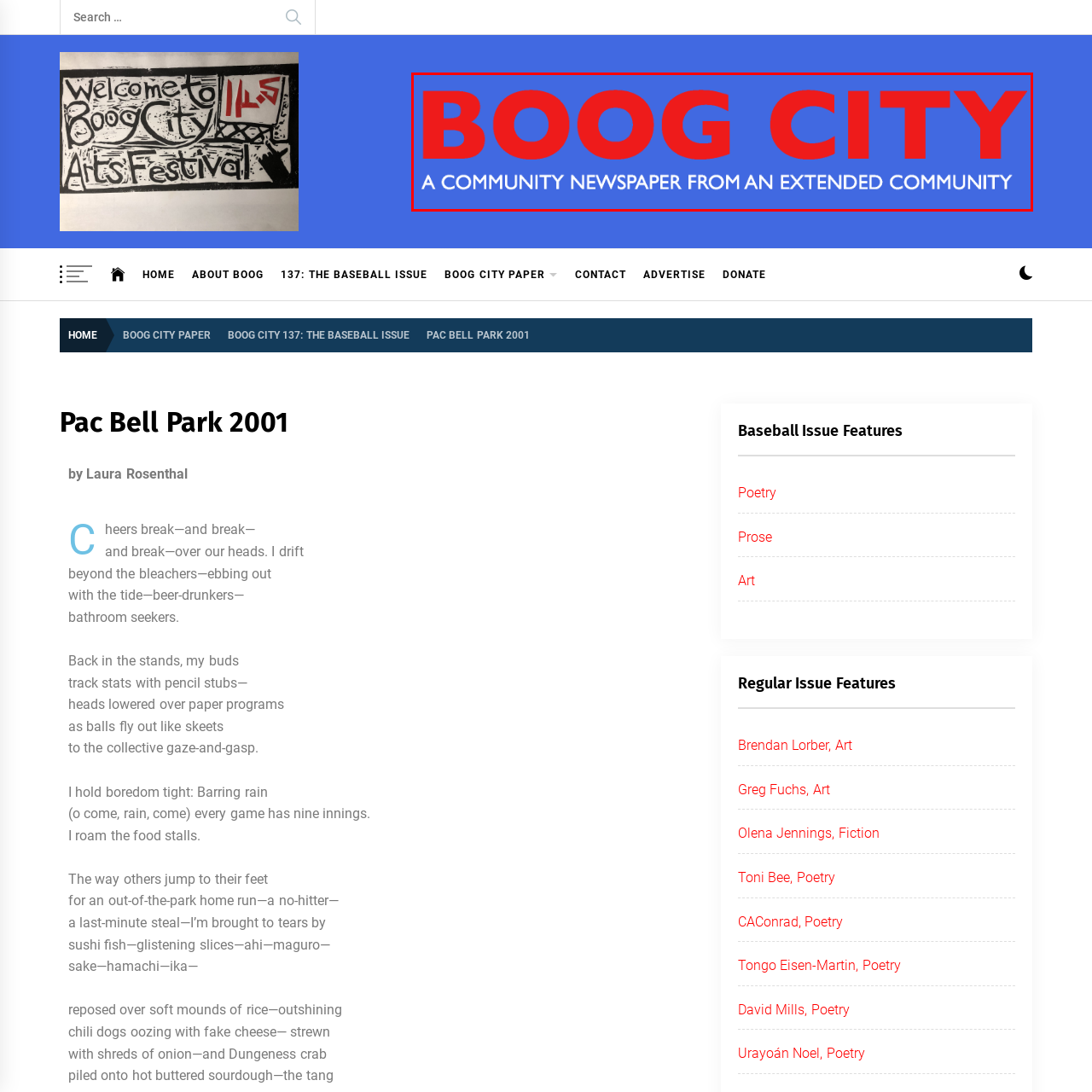Inspect the area marked by the red box and provide a short answer to the question: What is the font style of the logo?

modern